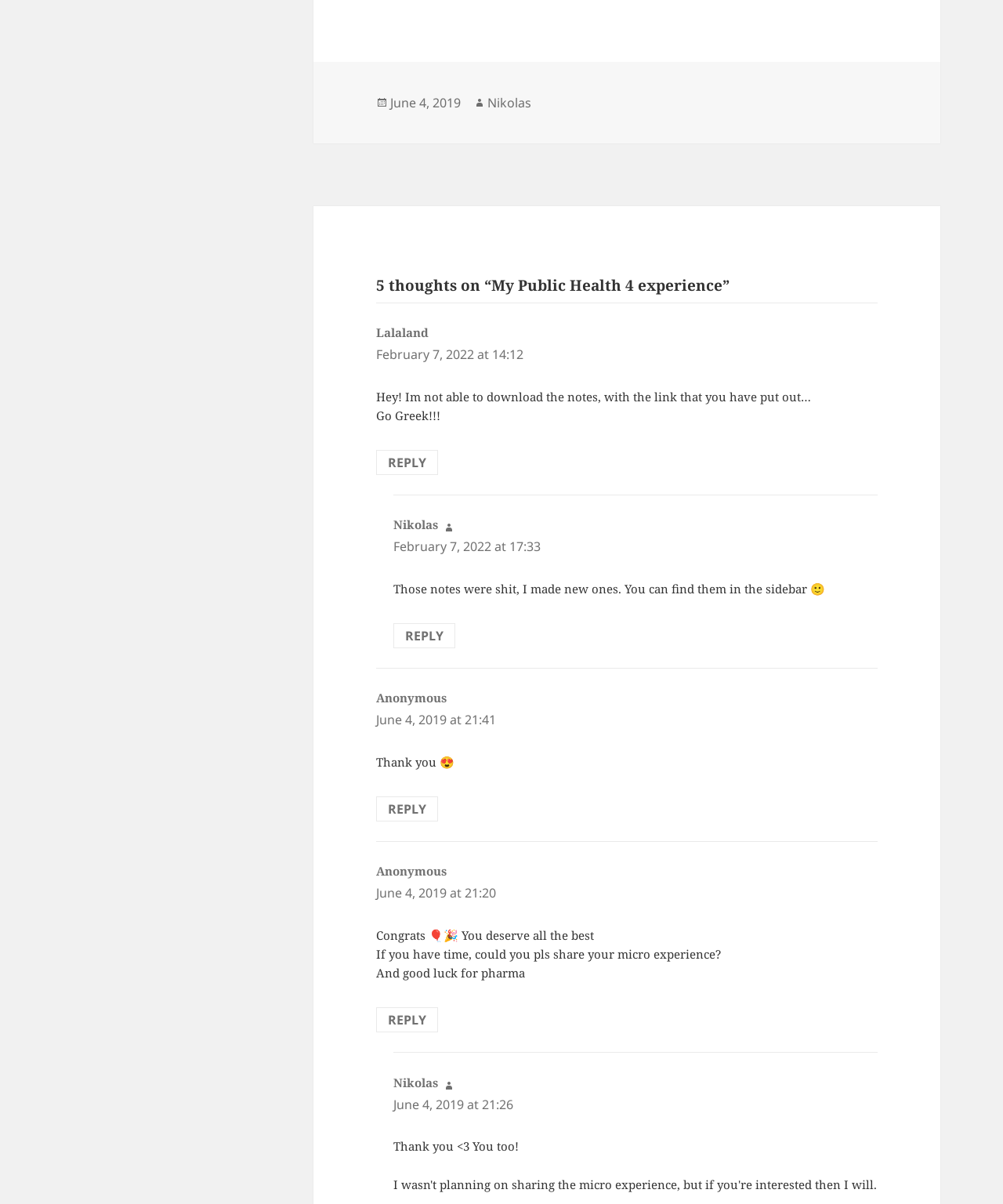Find the bounding box coordinates of the clickable element required to execute the following instruction: "Reply to Lalaland". Provide the coordinates as four float numbers between 0 and 1, i.e., [left, top, right, bottom].

[0.375, 0.374, 0.437, 0.394]